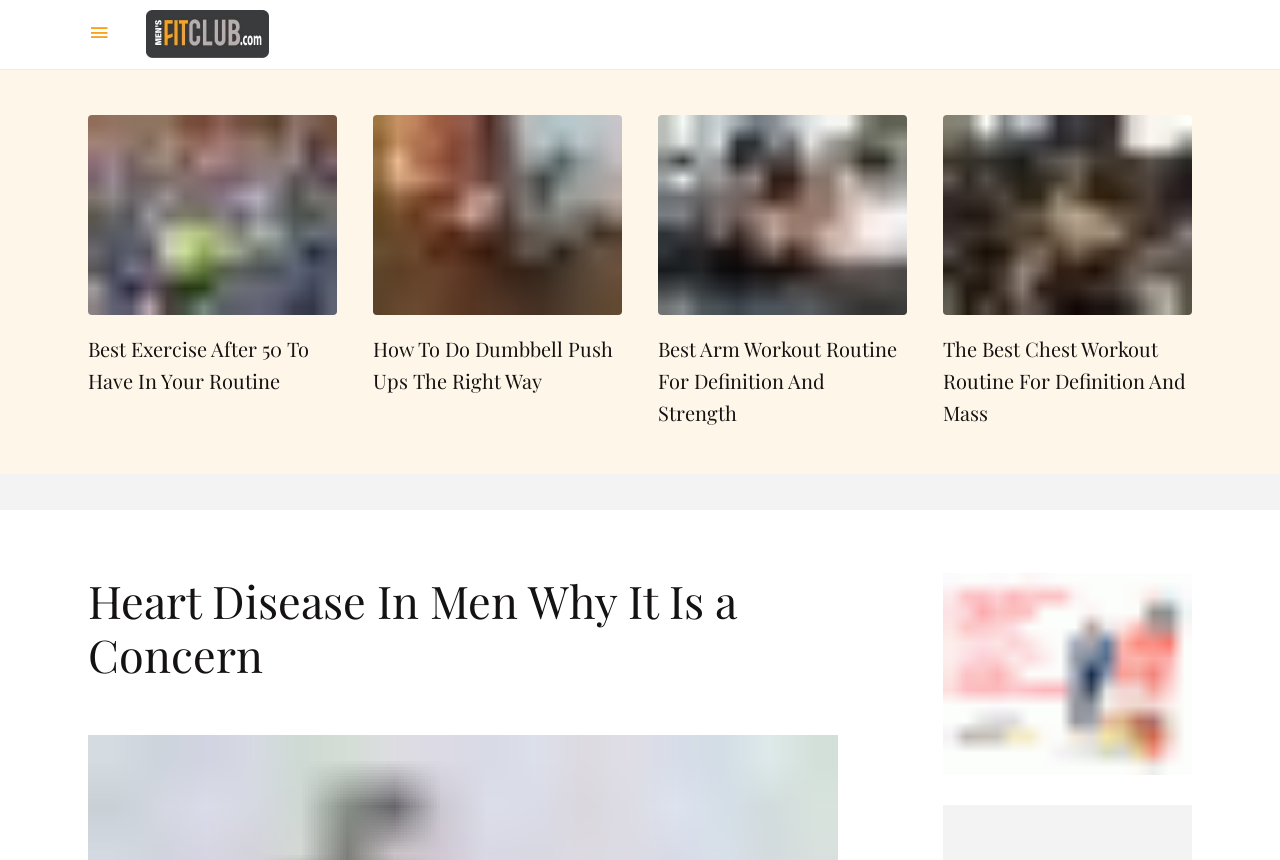Generate an in-depth caption that captures all aspects of the webpage.

This webpage appears to be a blog post from Men's Fit Club, with a focus on heart disease in men. At the top left, there is a small icon and a link to "Men's Fit Club" with an accompanying image. Below this, there are four sections, each containing a link to read more about a specific exercise routine, along with an image and a heading describing the routine. The routines include exercises for those over 50, dumbbell push-ups, arm workouts, and chest workouts. 

To the right of these sections, there is a heading that summarizes the main topic of the blog post: "Heart Disease In Men Why It Is a Concern". Below this heading, there is another link, but it does not have any descriptive text. The overall structure of the webpage is divided into sections, with clear headings and images to illustrate each topic.